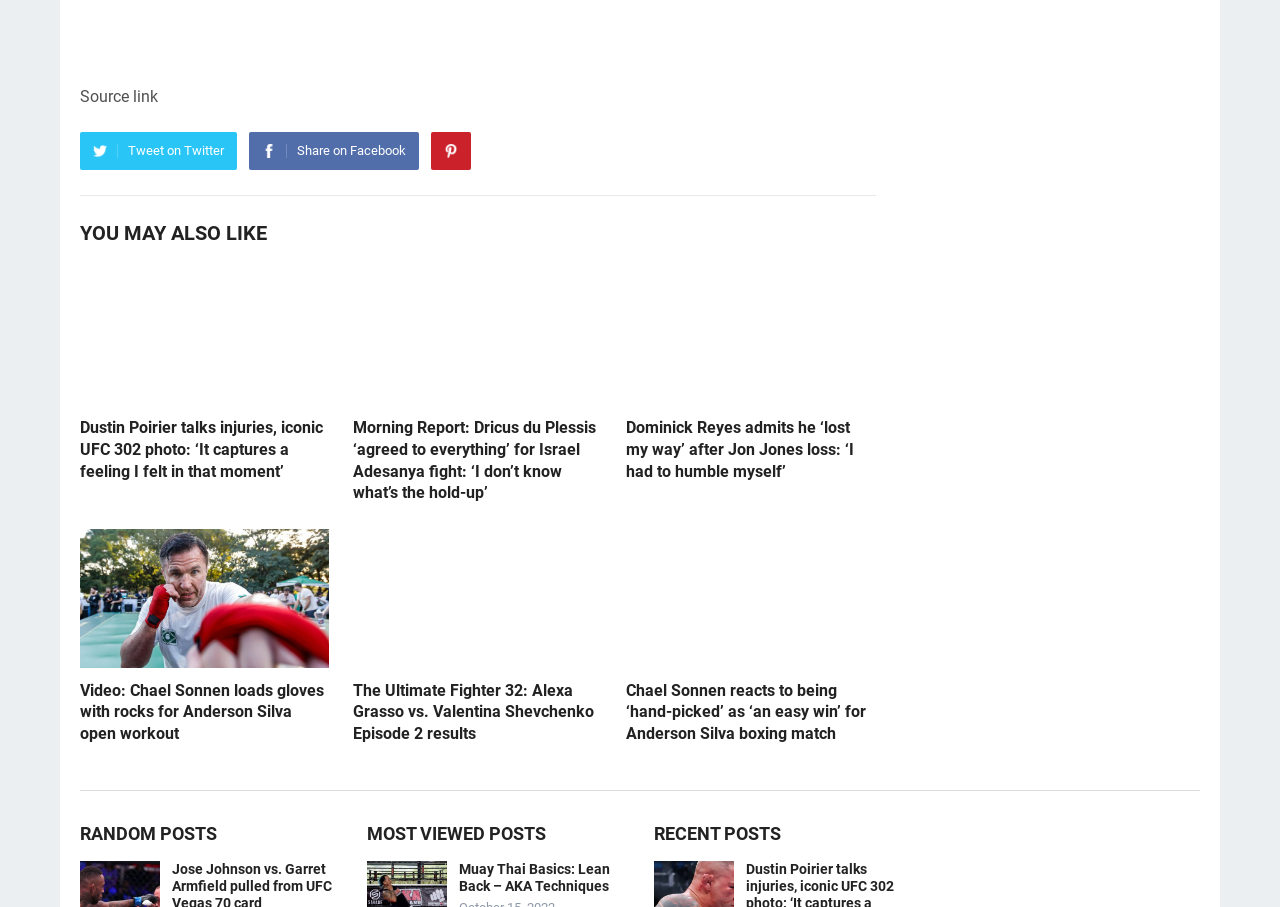Use a single word or phrase to answer the question: What is the title of the section below the social media links?

YOU MAY ALSO LIKE